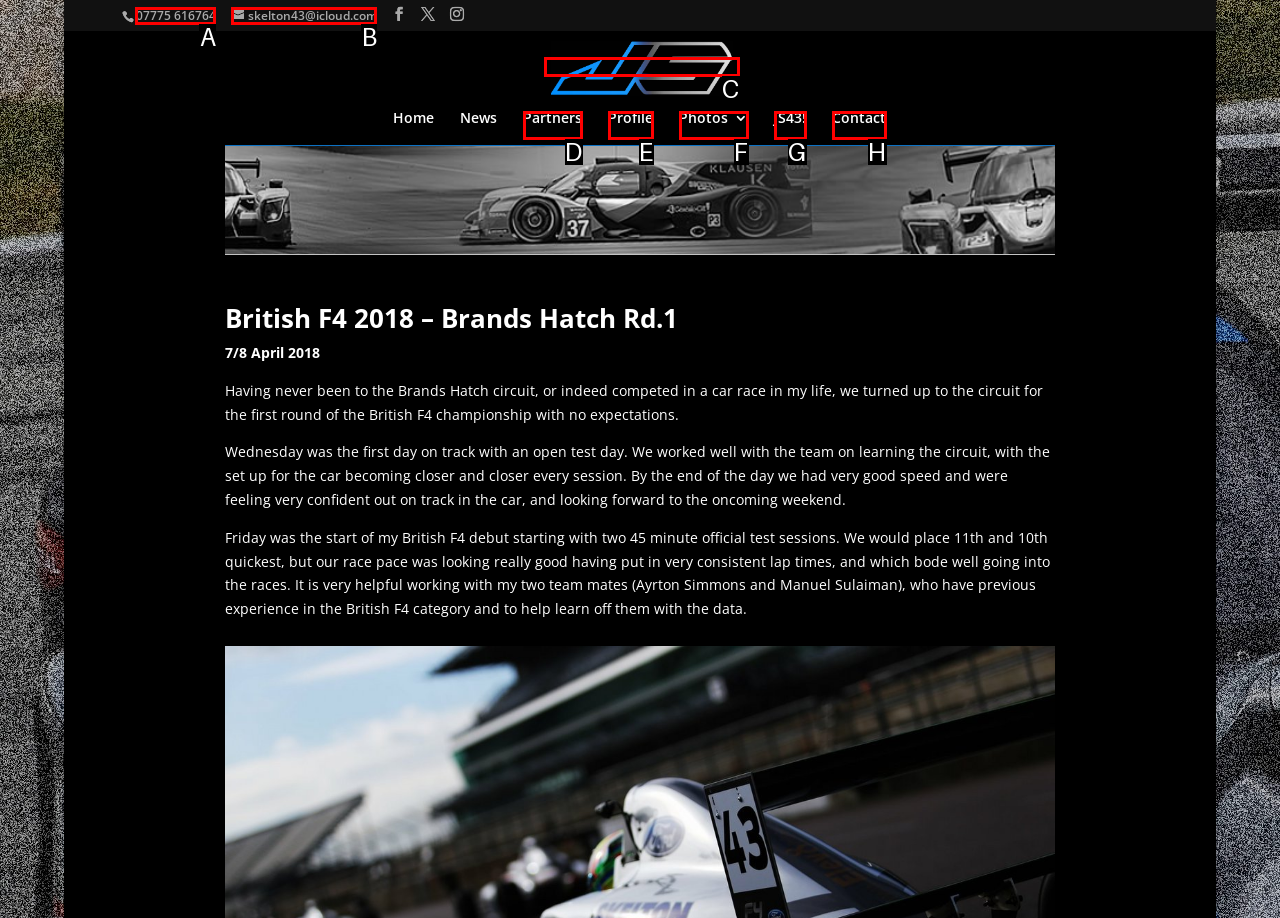Given the element description: 07775 616764, choose the HTML element that aligns with it. Indicate your choice with the corresponding letter.

A